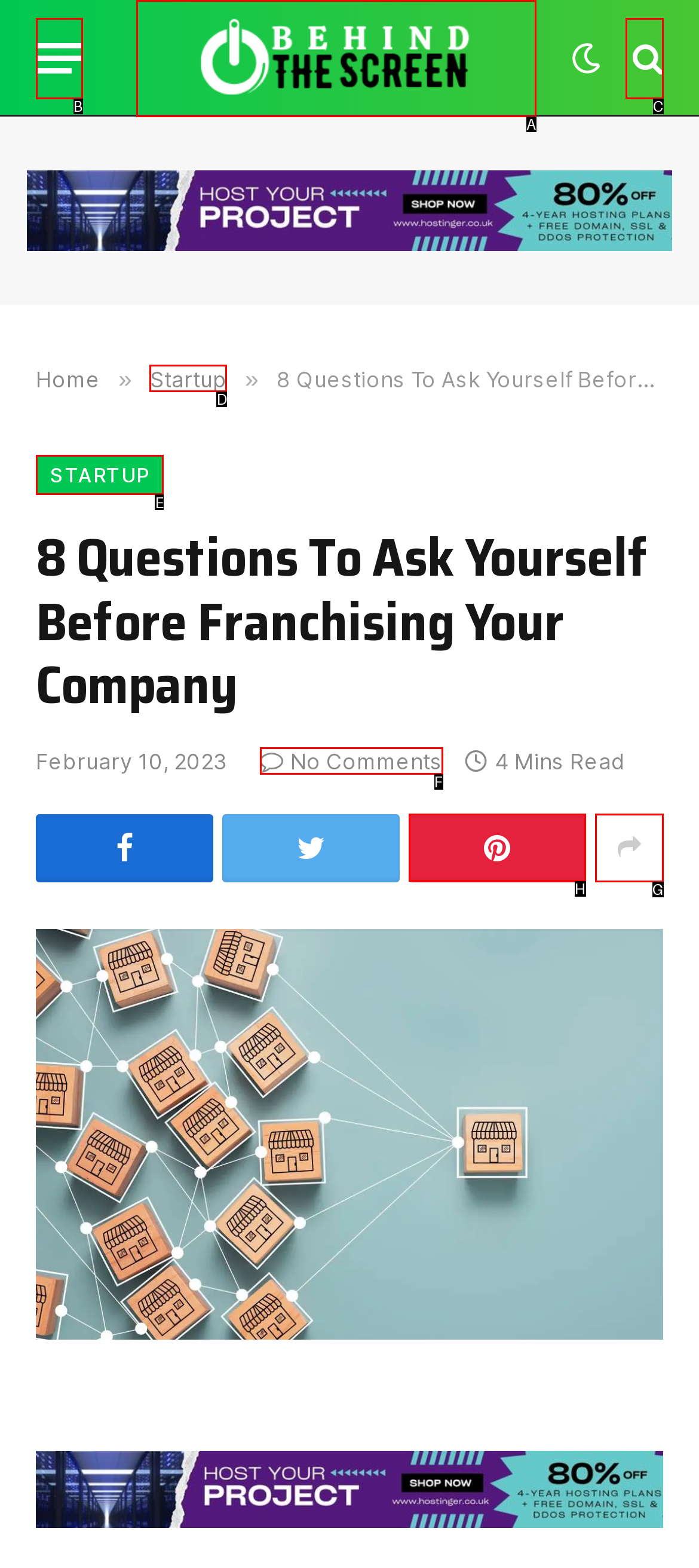Pick the option that should be clicked to perform the following task: Share the article
Answer with the letter of the selected option from the available choices.

H